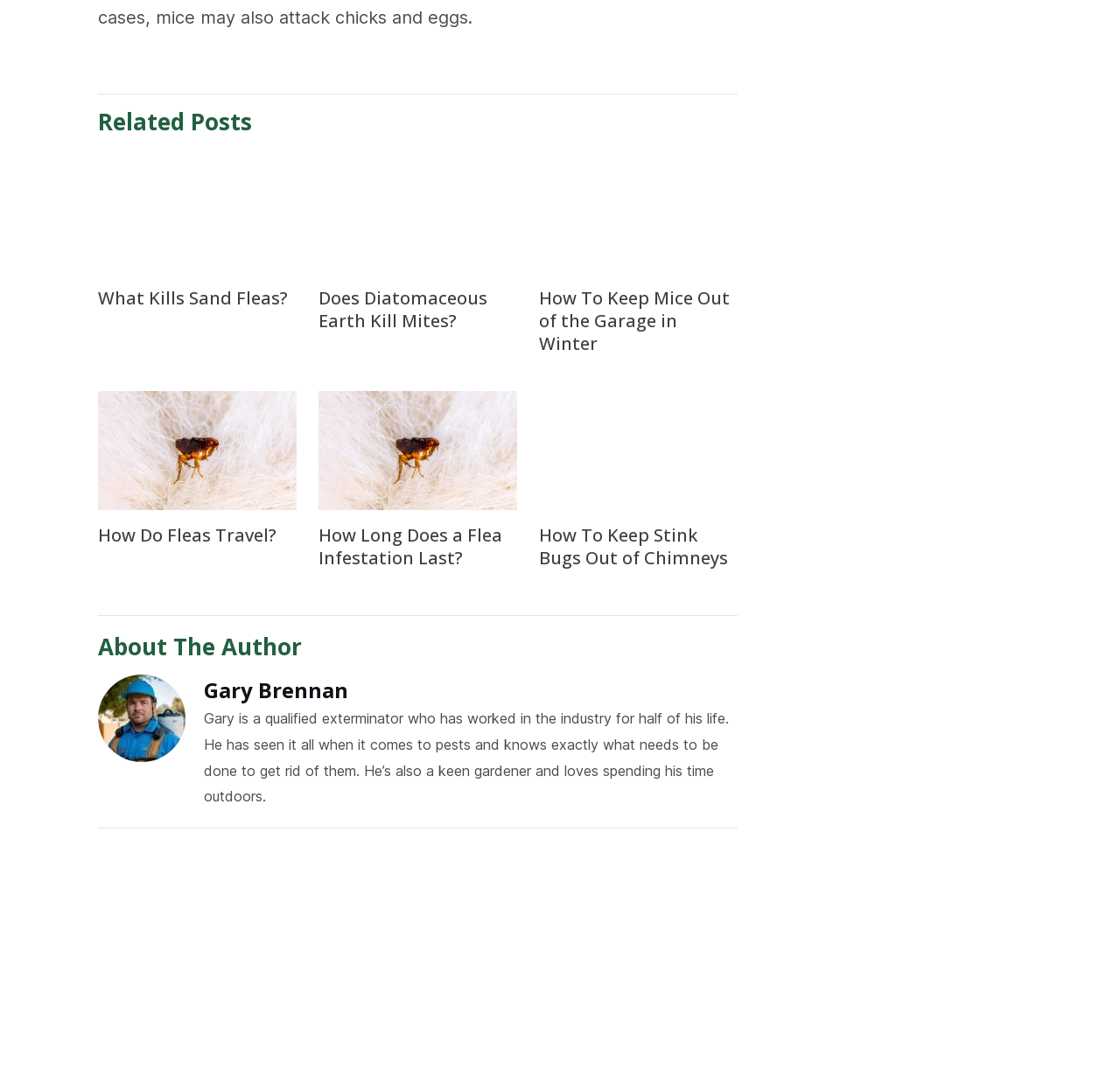Who is the author of the articles on this webpage?
Analyze the screenshot and provide a detailed answer to the question.

The webpage has a section 'About The Author' with a heading 'Gary Brennan' and a description of Gary Brennan as a qualified exterminator, indicating that Gary Brennan is the author of the articles on this webpage.